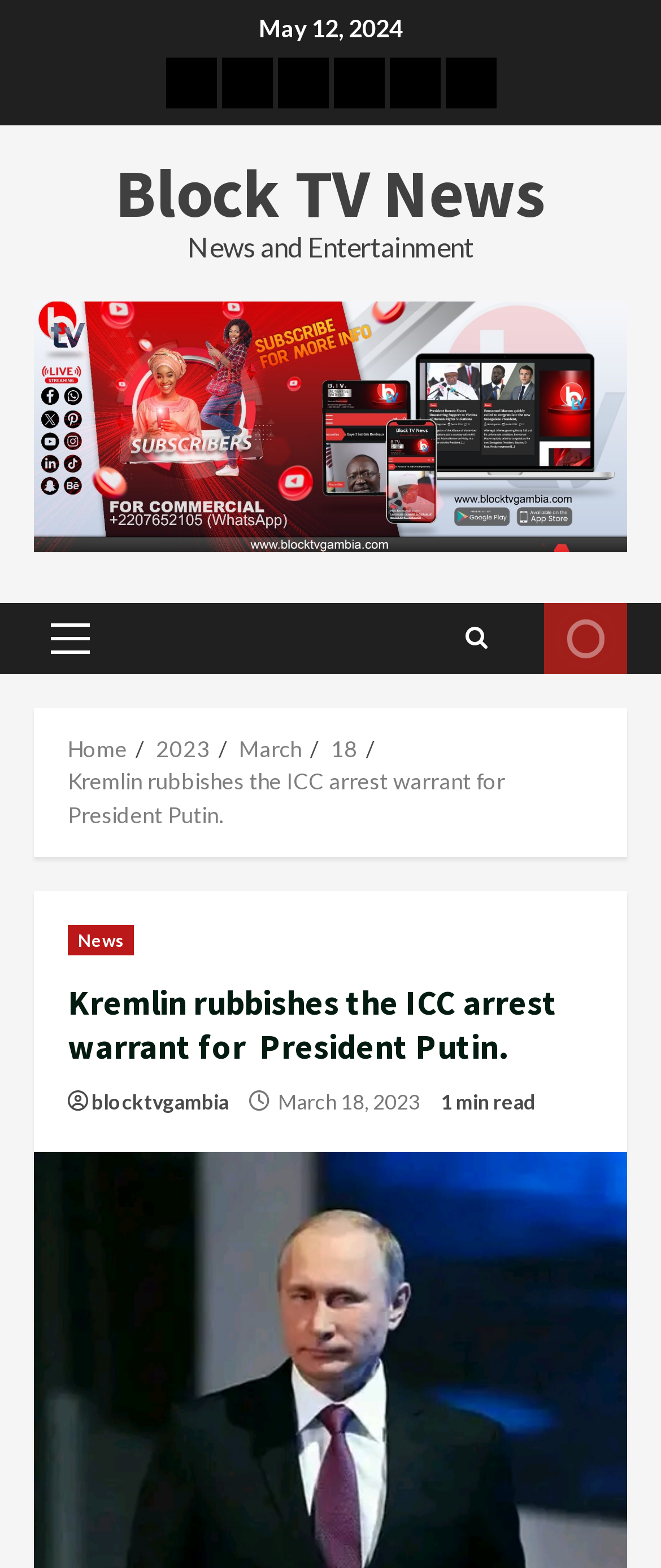Indicate the bounding box coordinates of the clickable region to achieve the following instruction: "Go to Home page."

[0.25, 0.037, 0.327, 0.069]